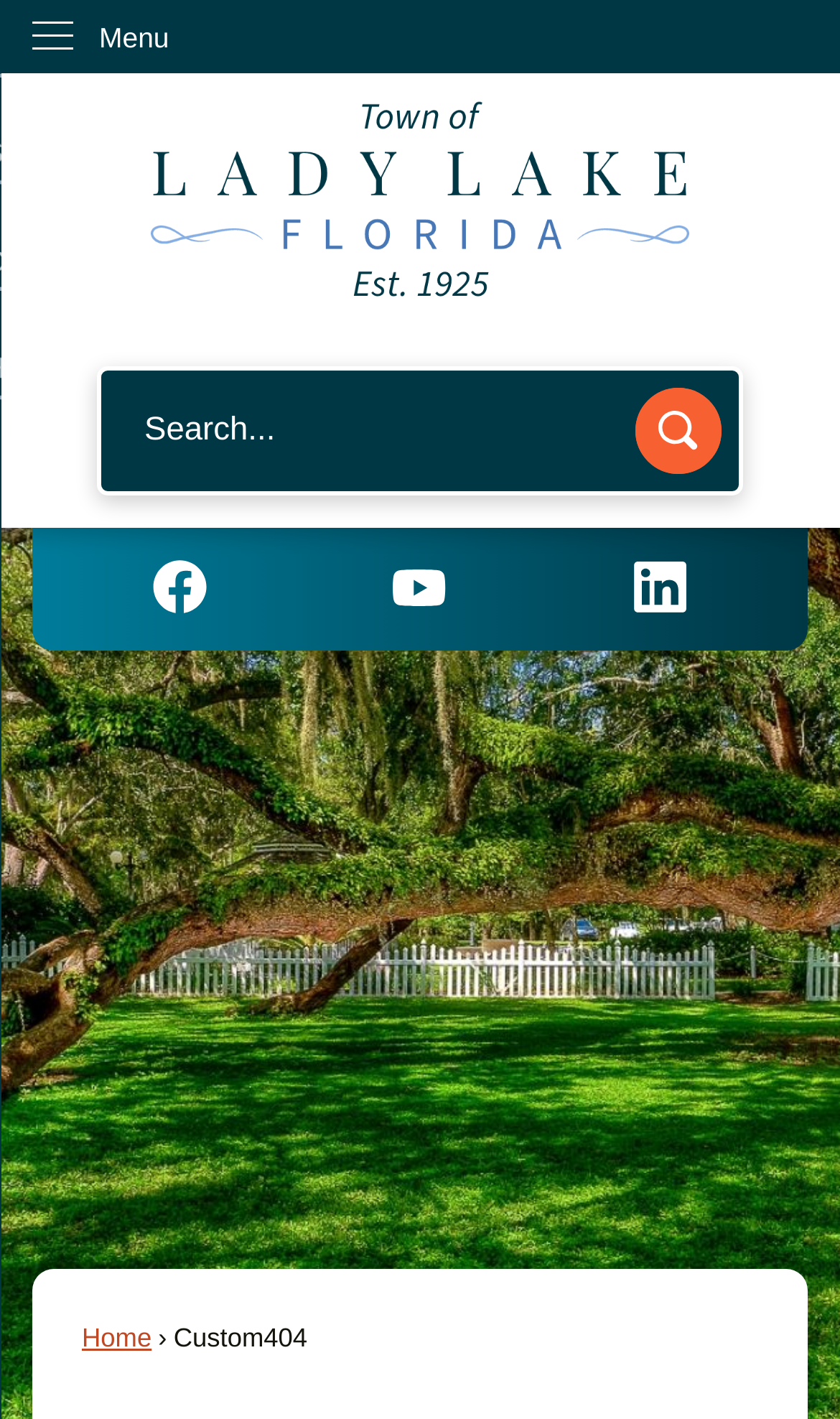How many social media links are present?
Offer a detailed and full explanation in response to the question.

The webpage contains links to three social media platforms: Facebook, YouTube, and LinkedIn. These links are represented by their respective icons and are placed side by side.